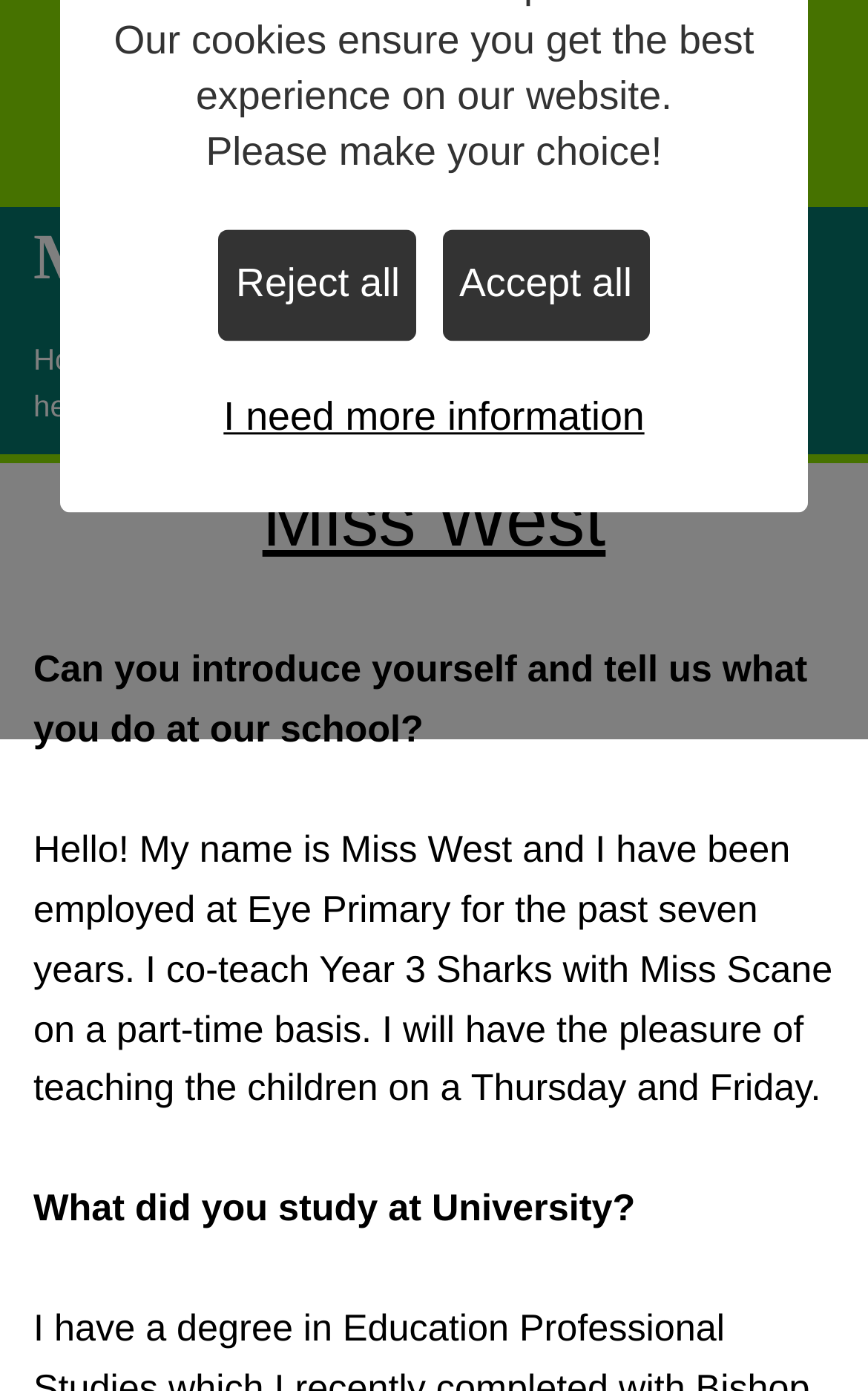Determine the bounding box coordinates (top-left x, top-left y, bottom-right x, bottom-right y) of the UI element described in the following text: Ofsted Reports & Performance Data

[0.0, 0.207, 0.887, 0.277]